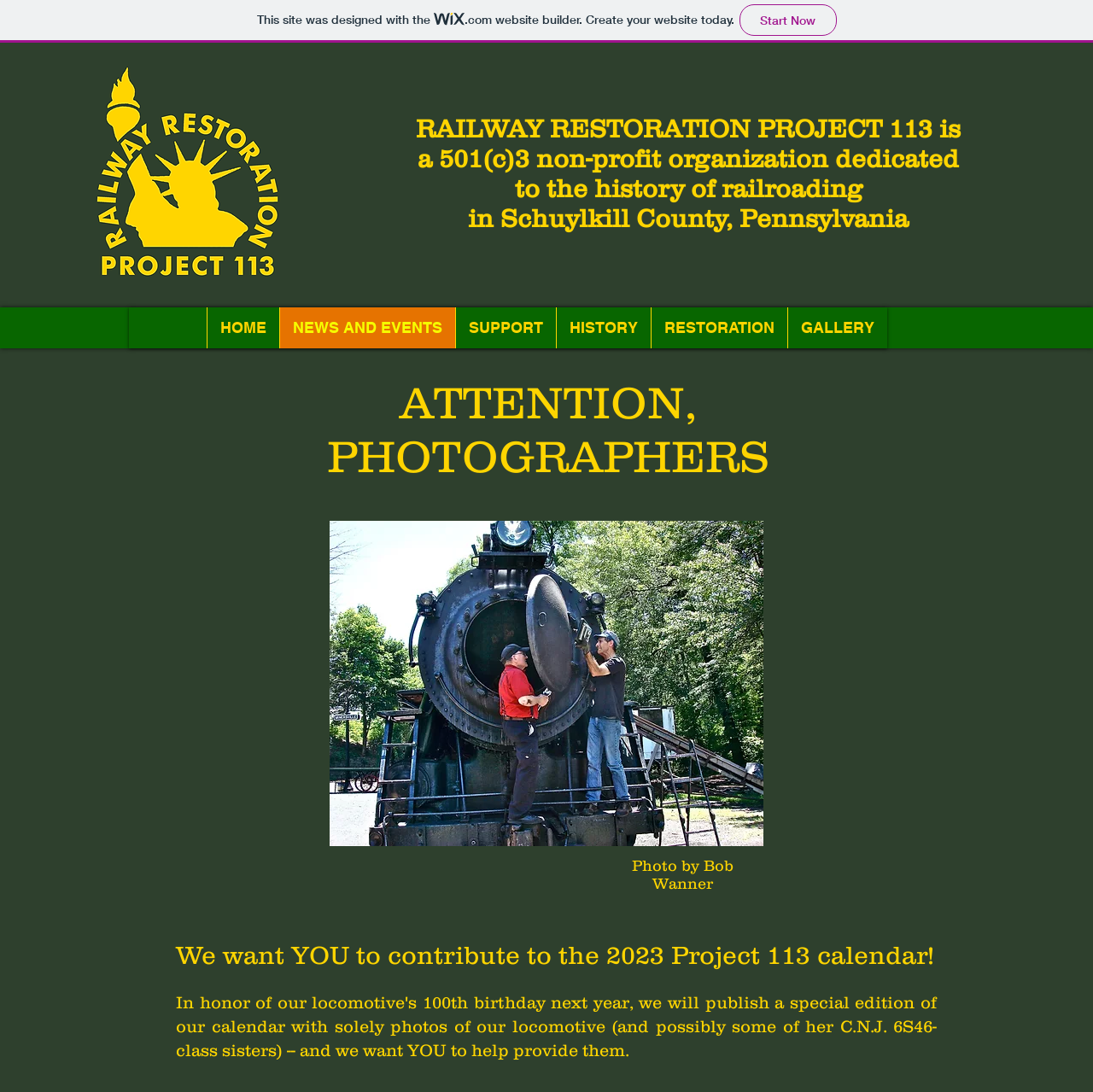Pinpoint the bounding box coordinates of the element that must be clicked to accomplish the following instruction: "Click on the link to learn about the Railway Restoration Project 113". The coordinates should be in the format of four float numbers between 0 and 1, i.e., [left, top, right, bottom].

[0.38, 0.104, 0.879, 0.186]